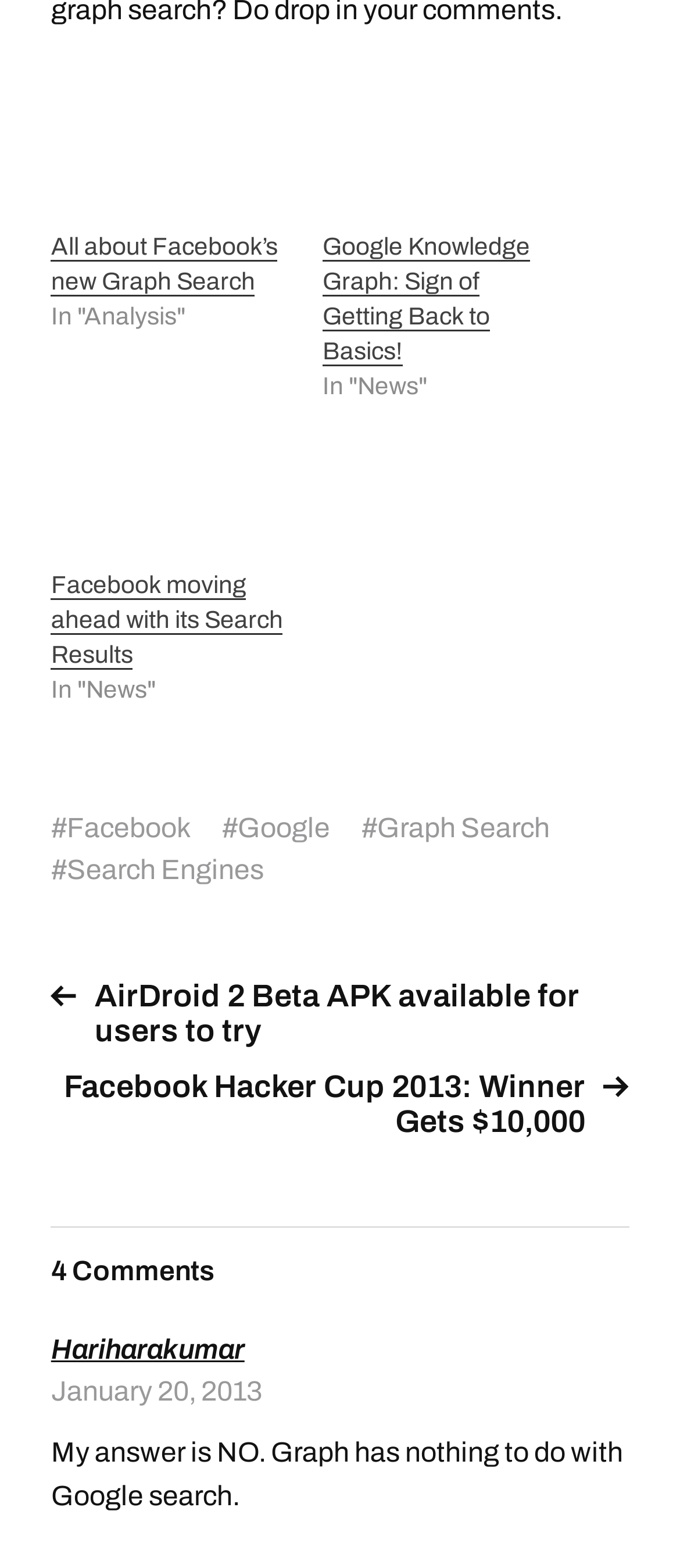Can you pinpoint the bounding box coordinates for the clickable element required for this instruction: "Visit Facebook"? The coordinates should be four float numbers between 0 and 1, i.e., [left, top, right, bottom].

[0.098, 0.518, 0.28, 0.538]